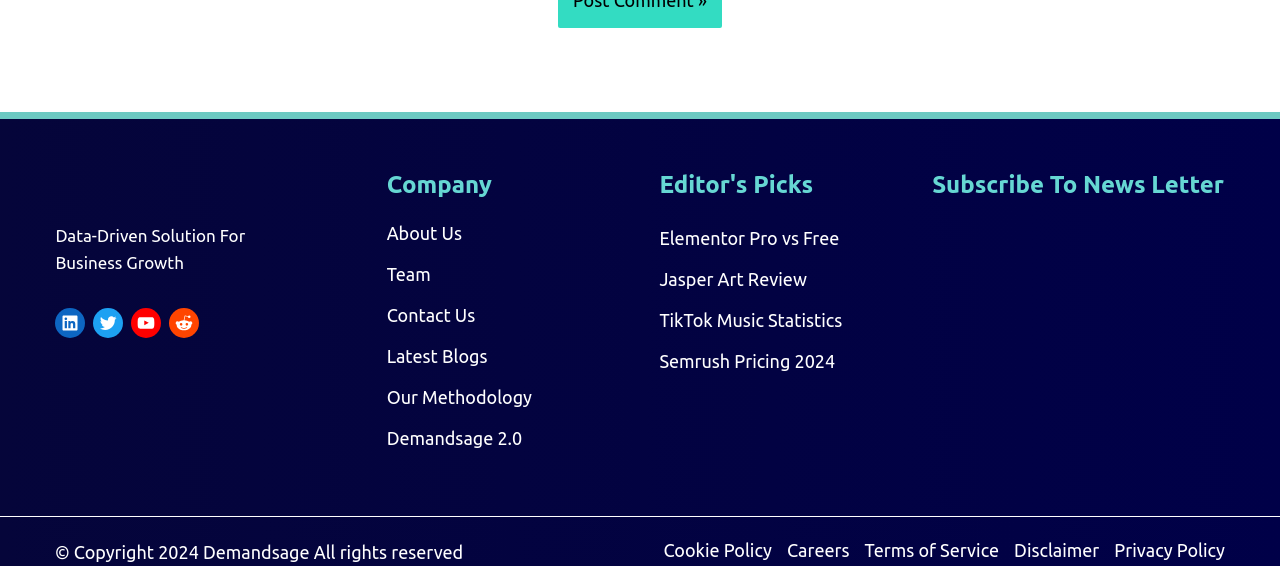Please identify the coordinates of the bounding box that should be clicked to fulfill this instruction: "Subscribe to the newsletter".

[0.728, 0.365, 0.957, 0.42]